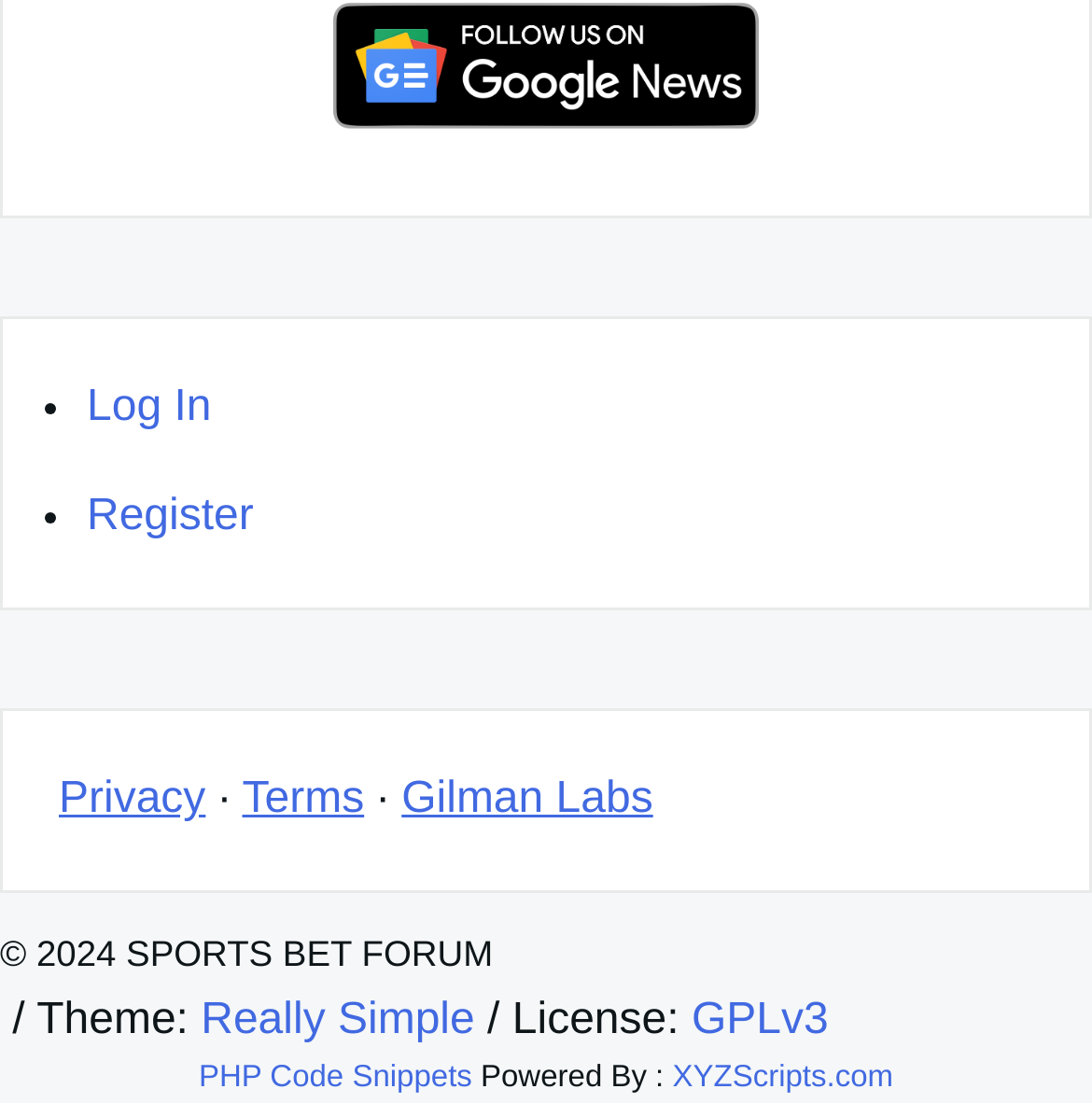Using the description: "PHP Code Snippets", determine the UI element's bounding box coordinates. Ensure the coordinates are in the format of four float numbers between 0 and 1, i.e., [left, top, right, bottom].

[0.182, 0.962, 0.432, 0.993]